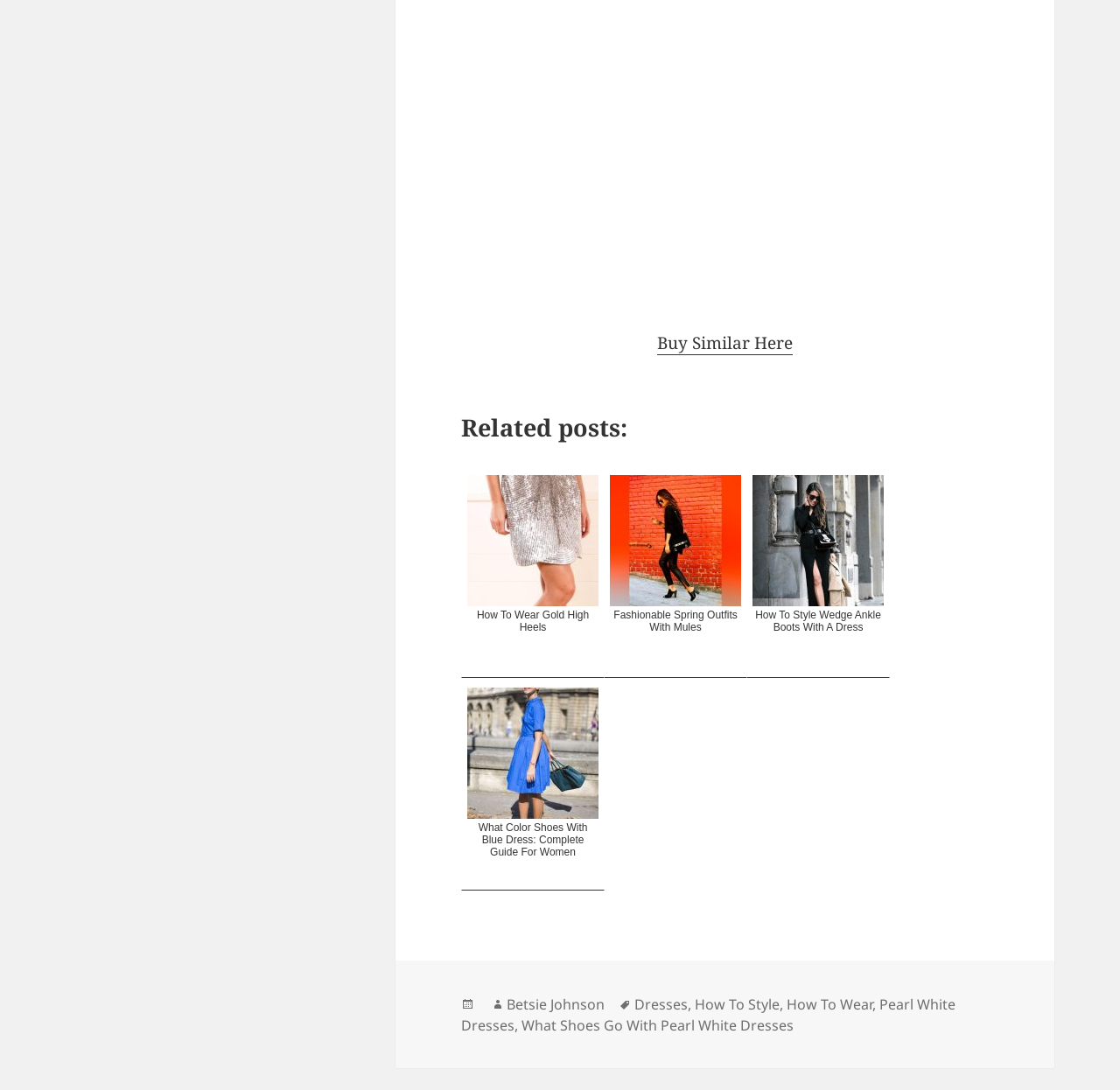How many related posts are listed?
Refer to the image and give a detailed answer to the question.

There are four links 'How To Wear Gold High Heels', 'Fashionable Spring Outfits With Mules', 'How To Style Wedge Ankle Boots With A Dress', and 'What Color Shoes With Blue Dress: Complete Guide For Women' listed under the 'Related posts:' heading, indicating that there are four related posts listed.